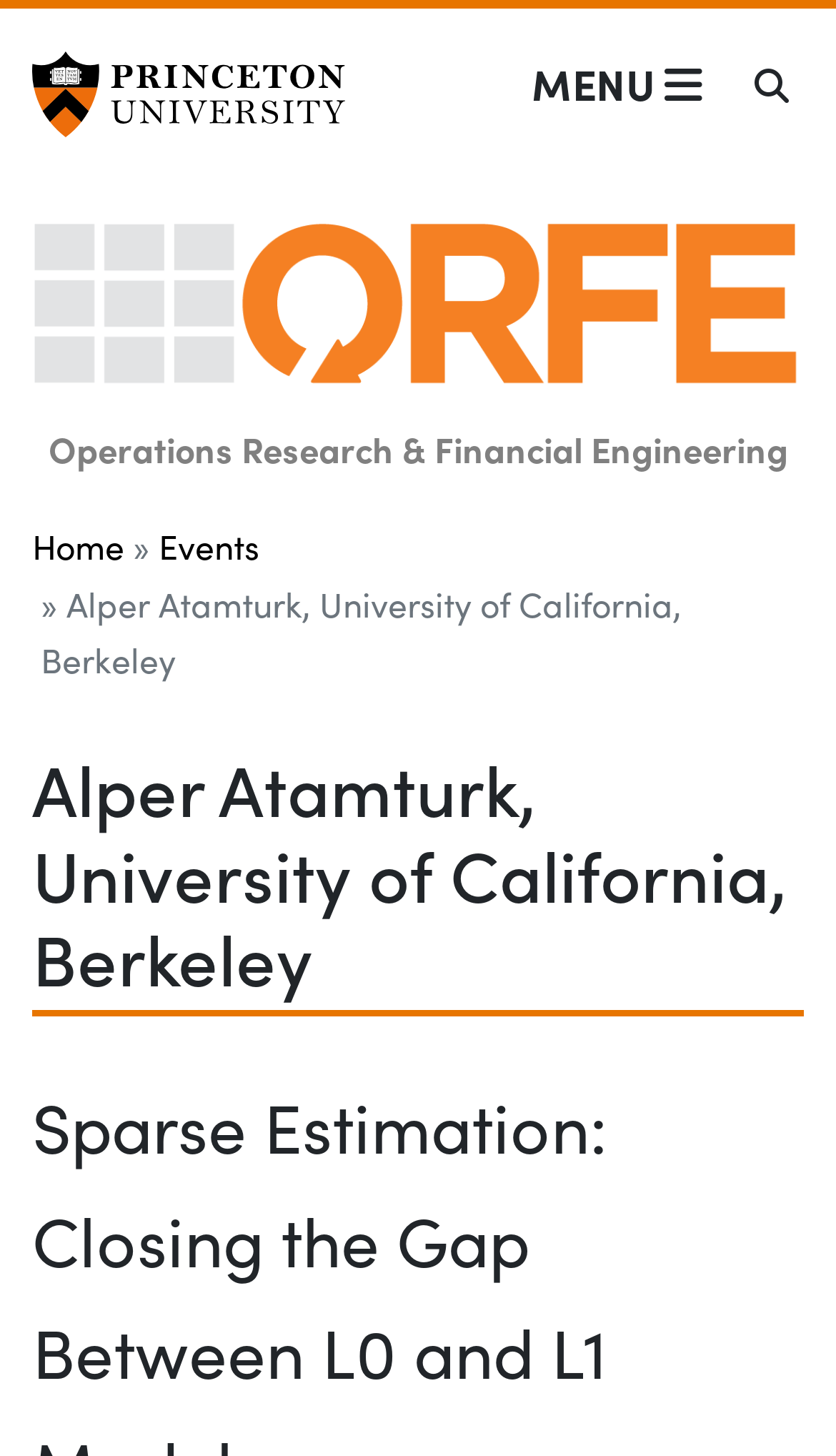What is the current page in the breadcrumb navigation?
Please respond to the question with a detailed and well-explained answer.

The current page in the breadcrumb navigation is 'Alper Atamturk, University of California, Berkeley', which is indicated by the static text element with the same text.